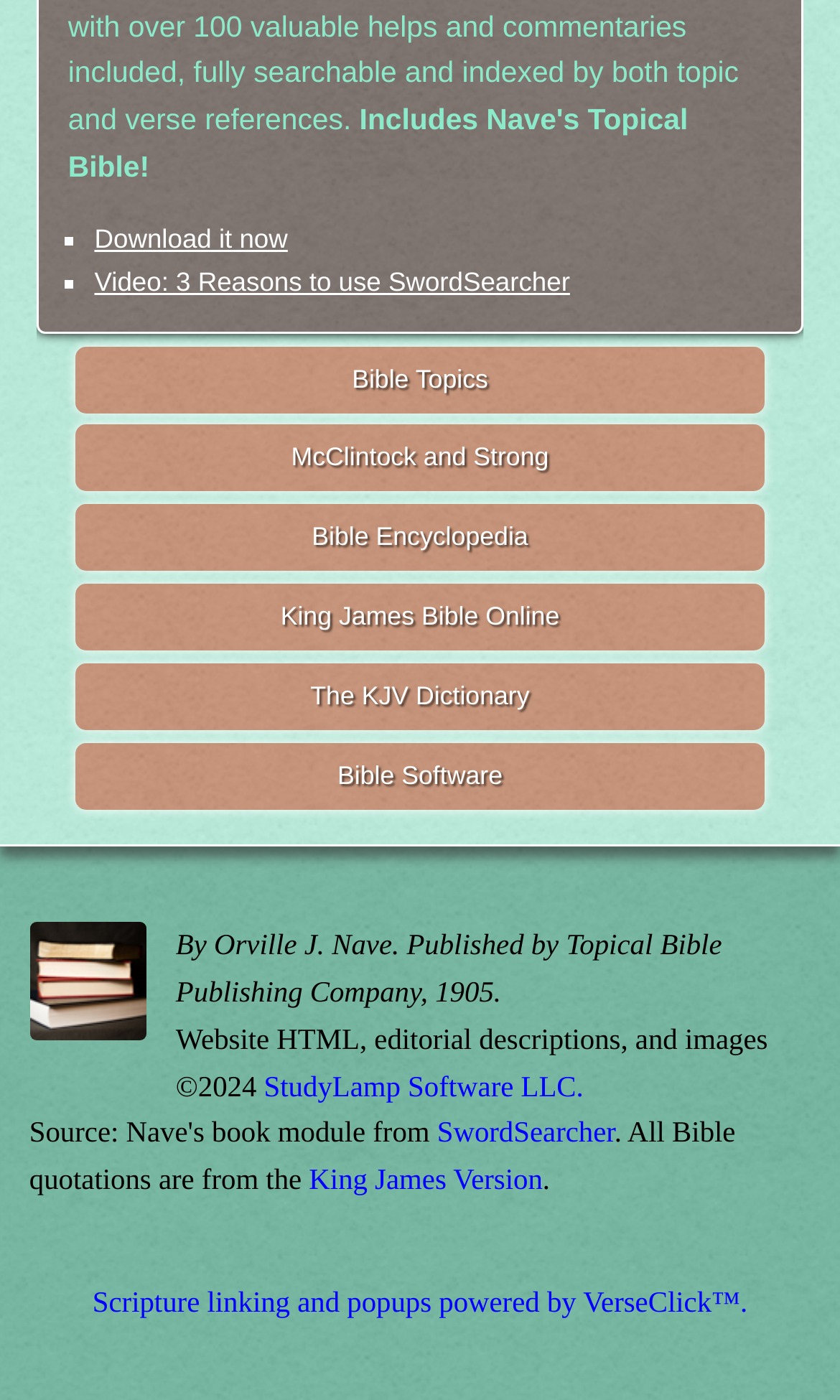Indicate the bounding box coordinates of the clickable region to achieve the following instruction: "Explore Bible Topics."

[0.089, 0.247, 0.911, 0.295]